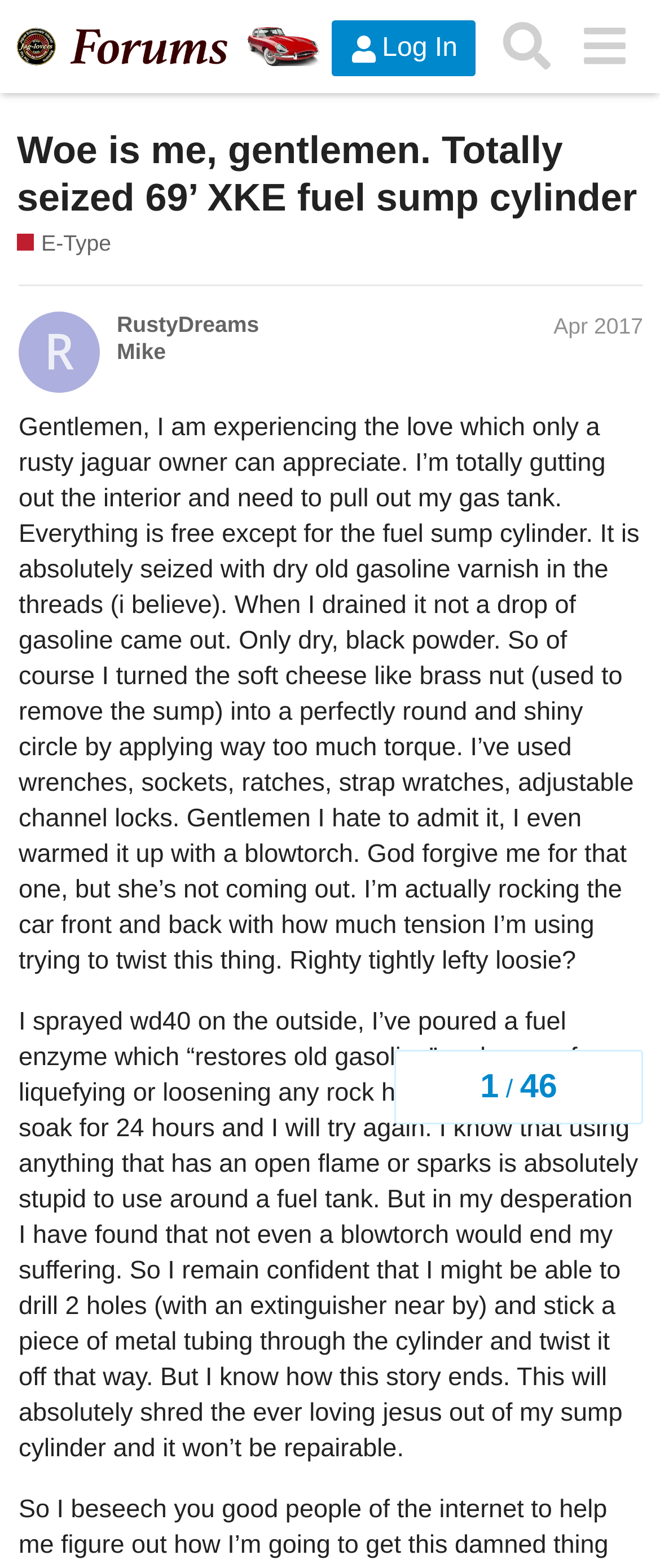Provide the bounding box coordinates for the UI element that is described as: "Log In".

[0.502, 0.013, 0.721, 0.049]